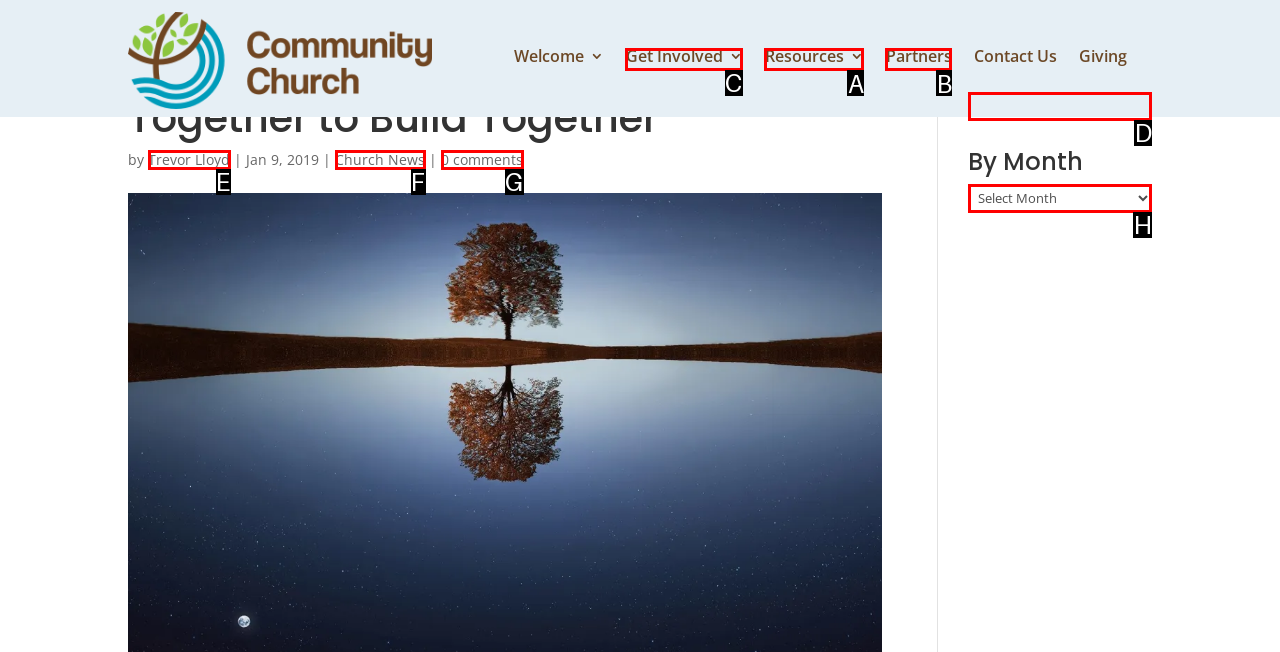Which UI element should be clicked to perform the following task: Click on 'Get Involved'? Answer with the corresponding letter from the choices.

C